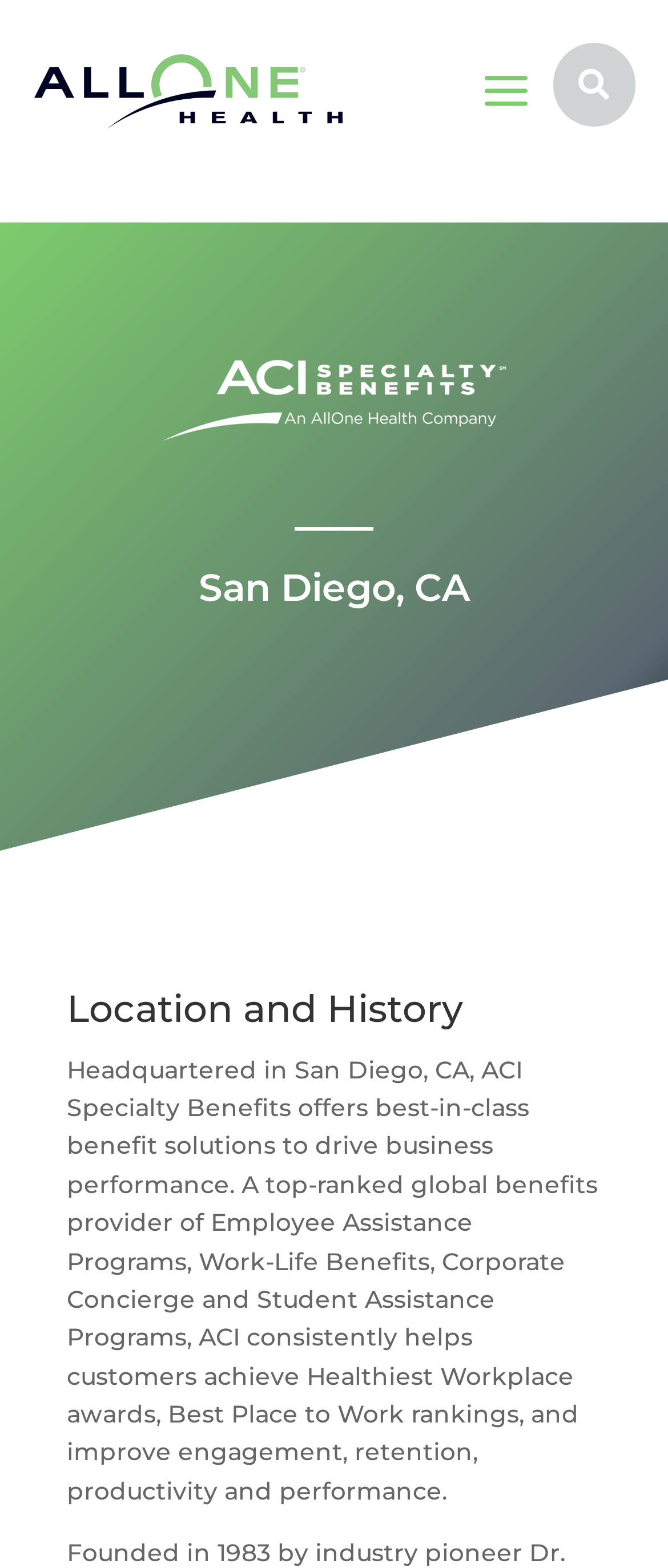Locate the bounding box of the user interface element based on this description: "a".

[0.694, 0.033, 0.822, 0.087]